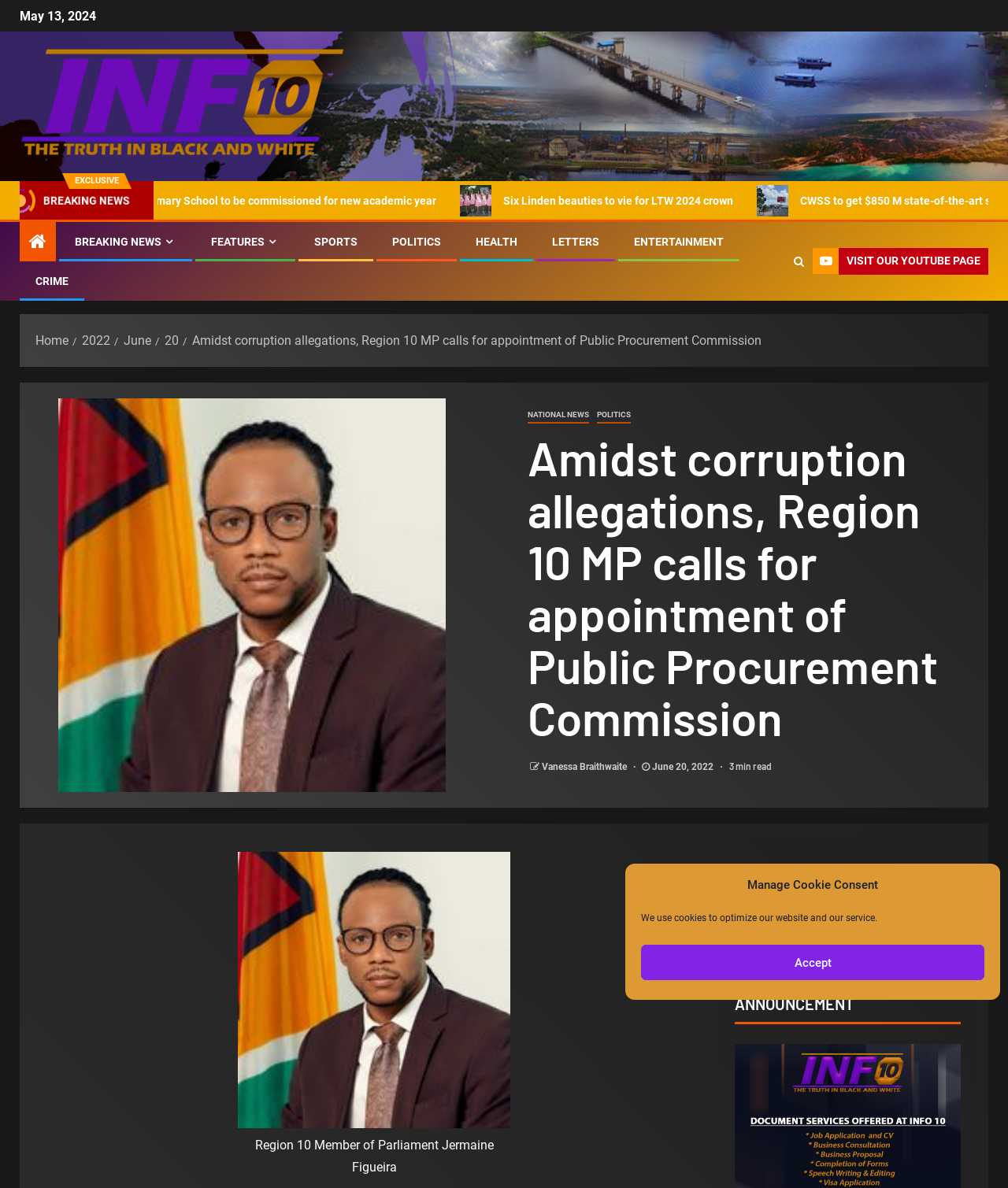What is the estimated time to read the article?
Based on the visual information, provide a detailed and comprehensive answer.

I found the estimated time to read the article by looking at the static text element that says '3 min read' which is located below the title of the article.